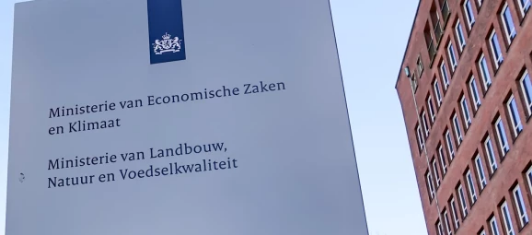What is featured on the sign besides the ministry names?
Ensure your answer is thorough and detailed.

In addition to the names of the two ministries, the sign also features the official crest of the Netherlands, which adds an element of authority and formality to the sign.